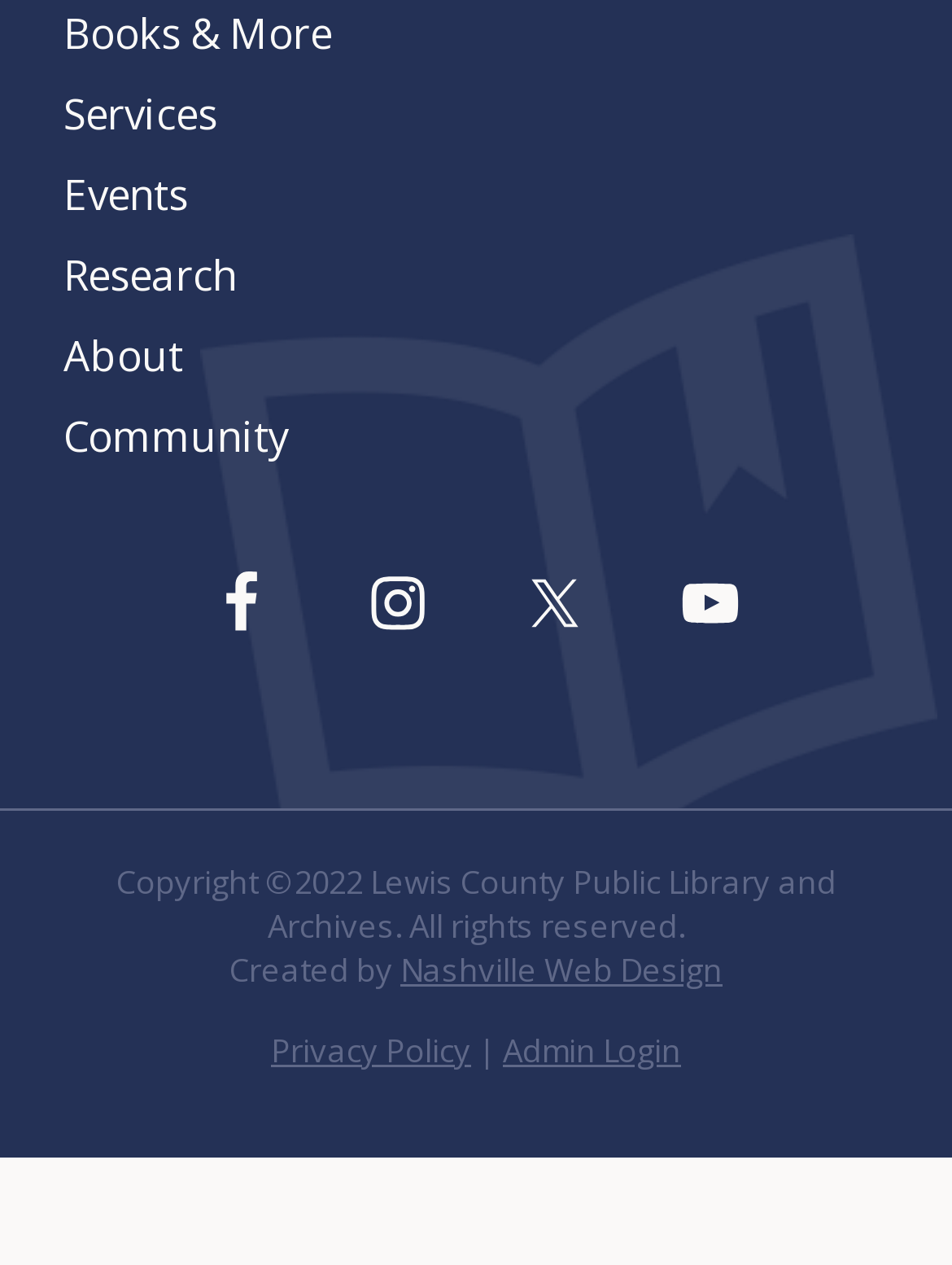Please find the bounding box coordinates of the clickable region needed to complete the following instruction: "Go to Admin Login". The bounding box coordinates must consist of four float numbers between 0 and 1, i.e., [left, top, right, bottom].

[0.528, 0.813, 0.715, 0.85]